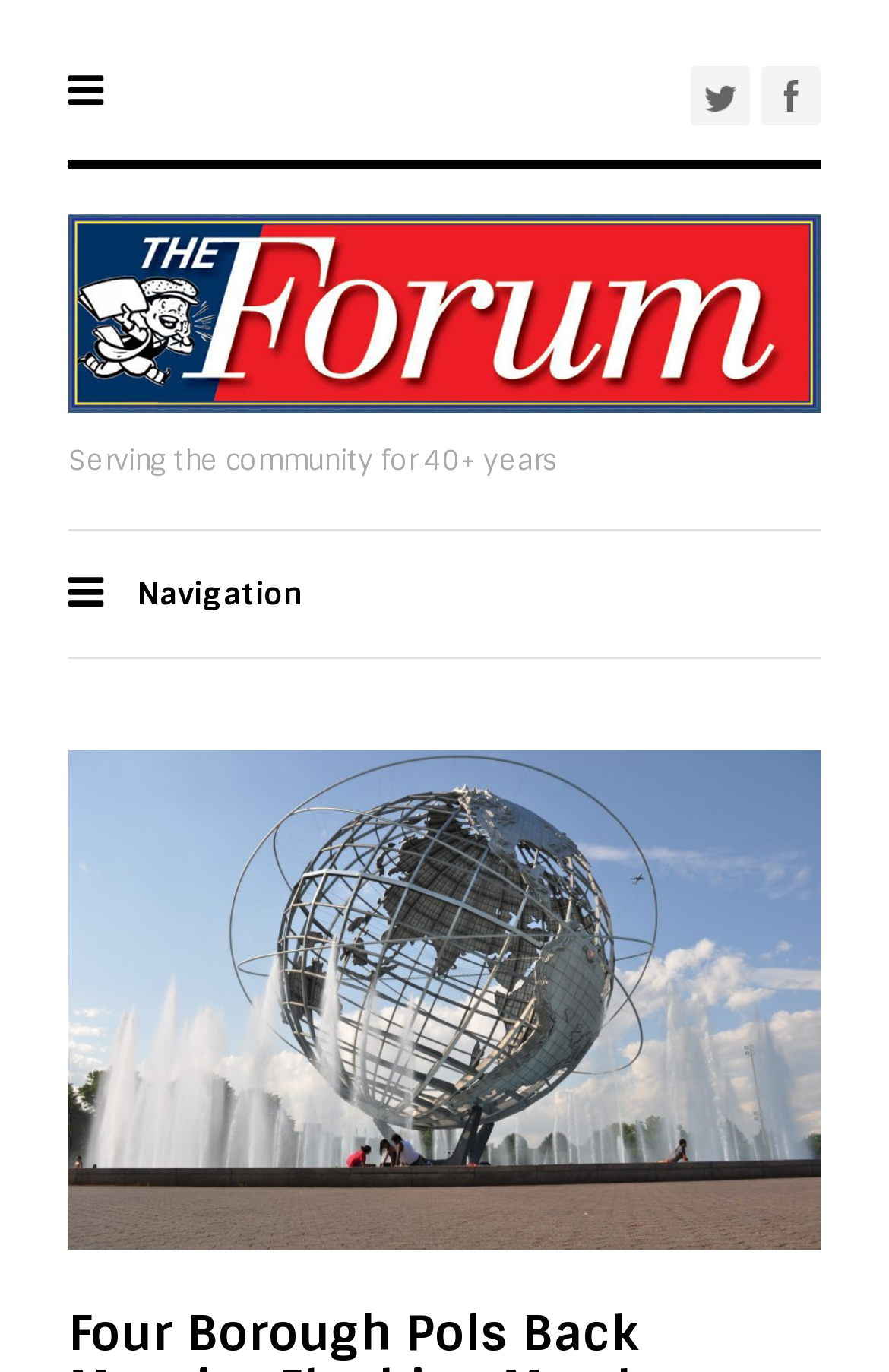Answer the following query concisely with a single word or phrase:
How many social media links are present?

2